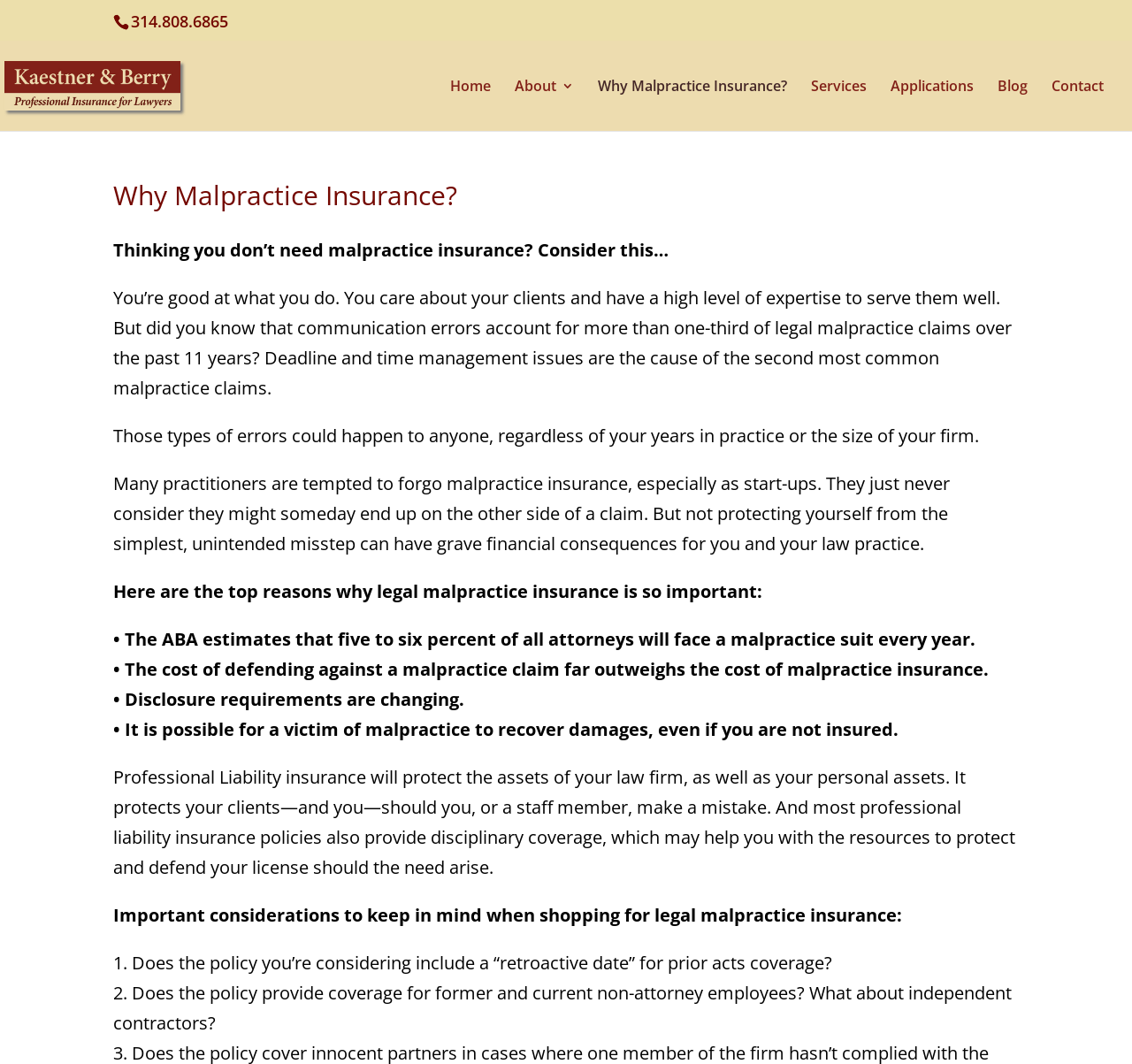What is the consequence of not having malpractice insurance?
Refer to the image and provide a concise answer in one word or phrase.

grave financial consequences